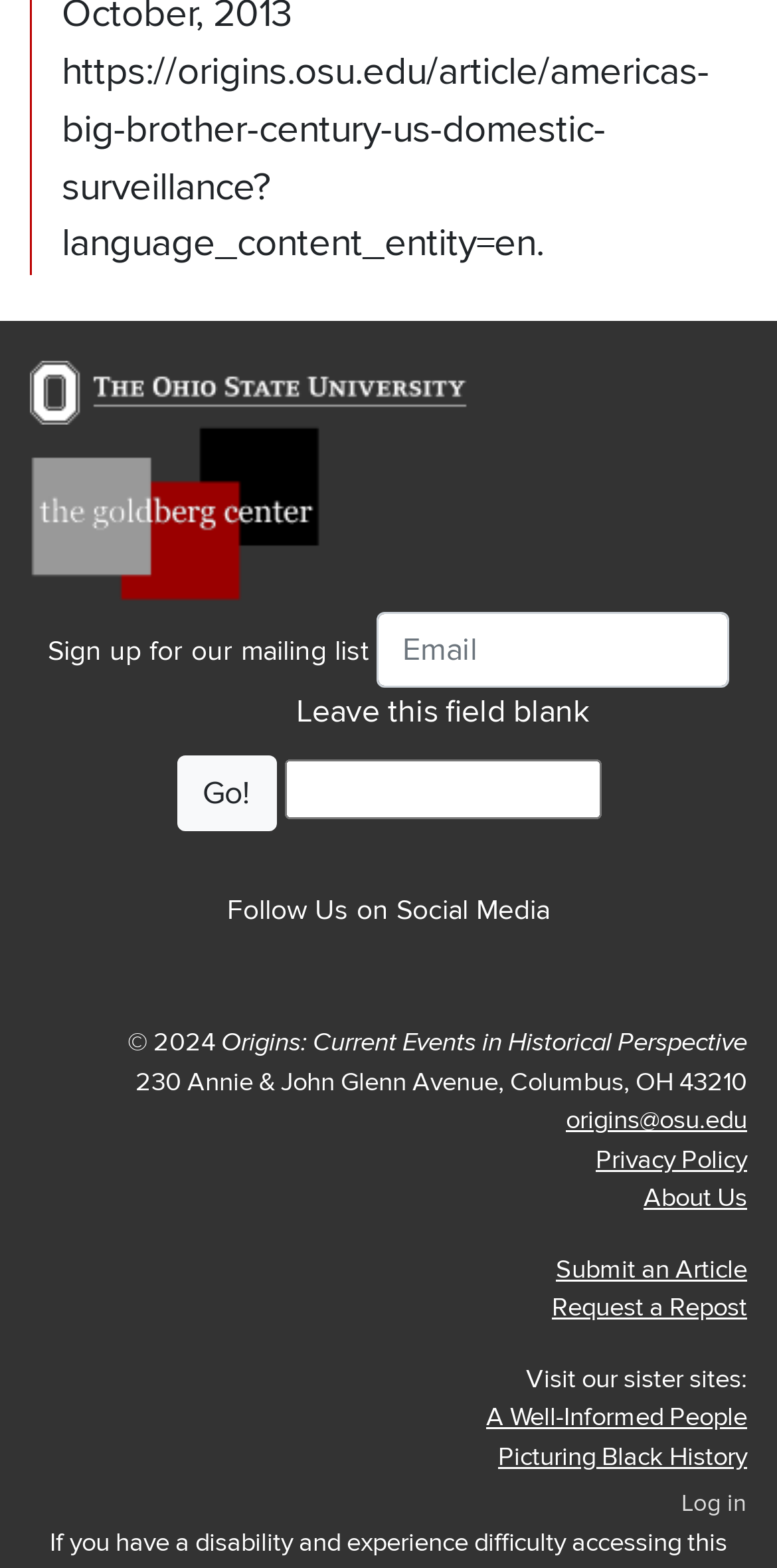Please provide a detailed answer to the question below by examining the image:
What is the email address to contact Origins?

I found the email address listed at the bottom of the webpage, which is 'origins@osu.edu'.